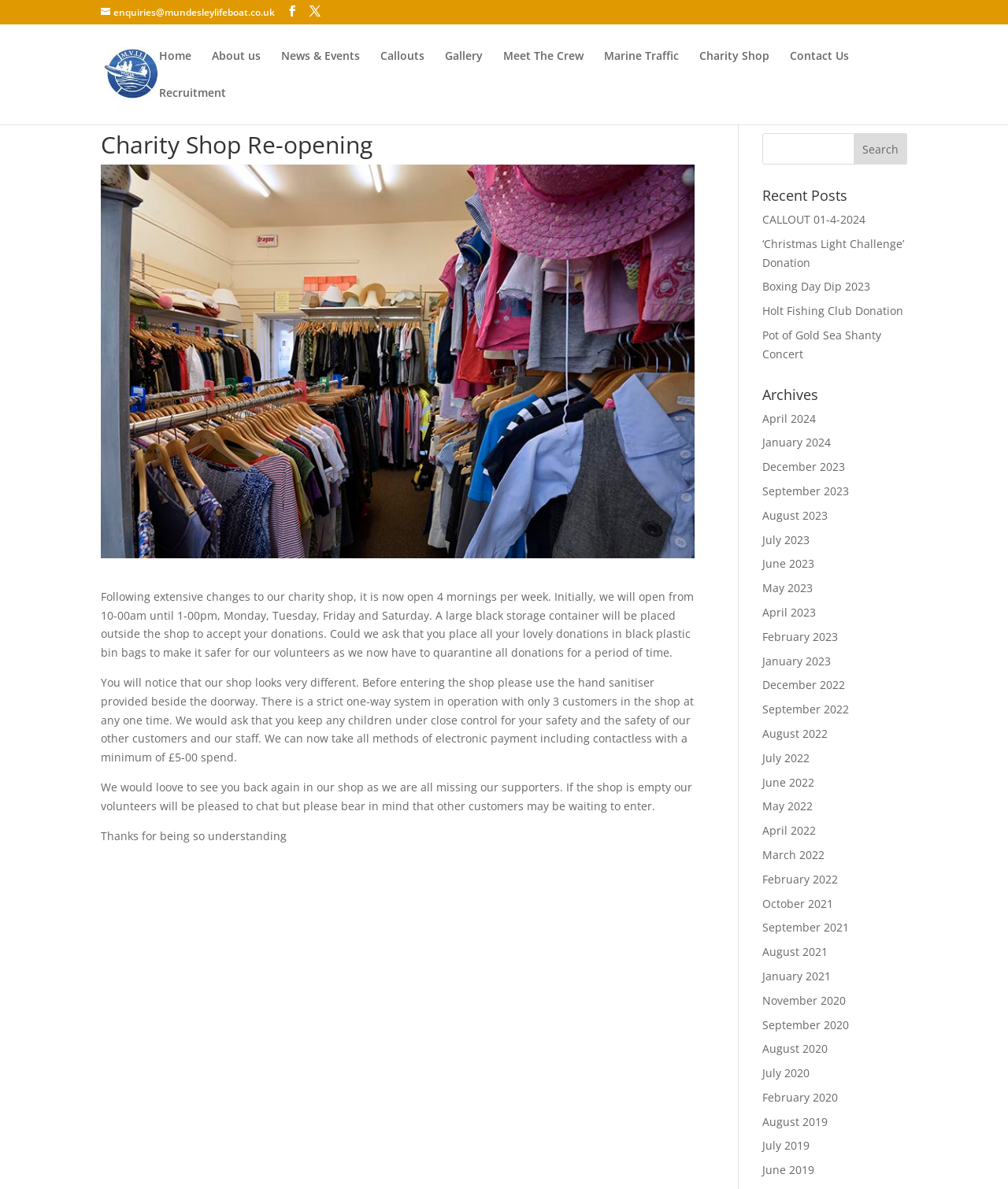Determine the bounding box coordinates for the UI element described. Format the coordinates as (top-left x, top-left y, bottom-right x, bottom-right y) and ensure all values are between 0 and 1. Element description: Charity Shop

[0.694, 0.042, 0.763, 0.074]